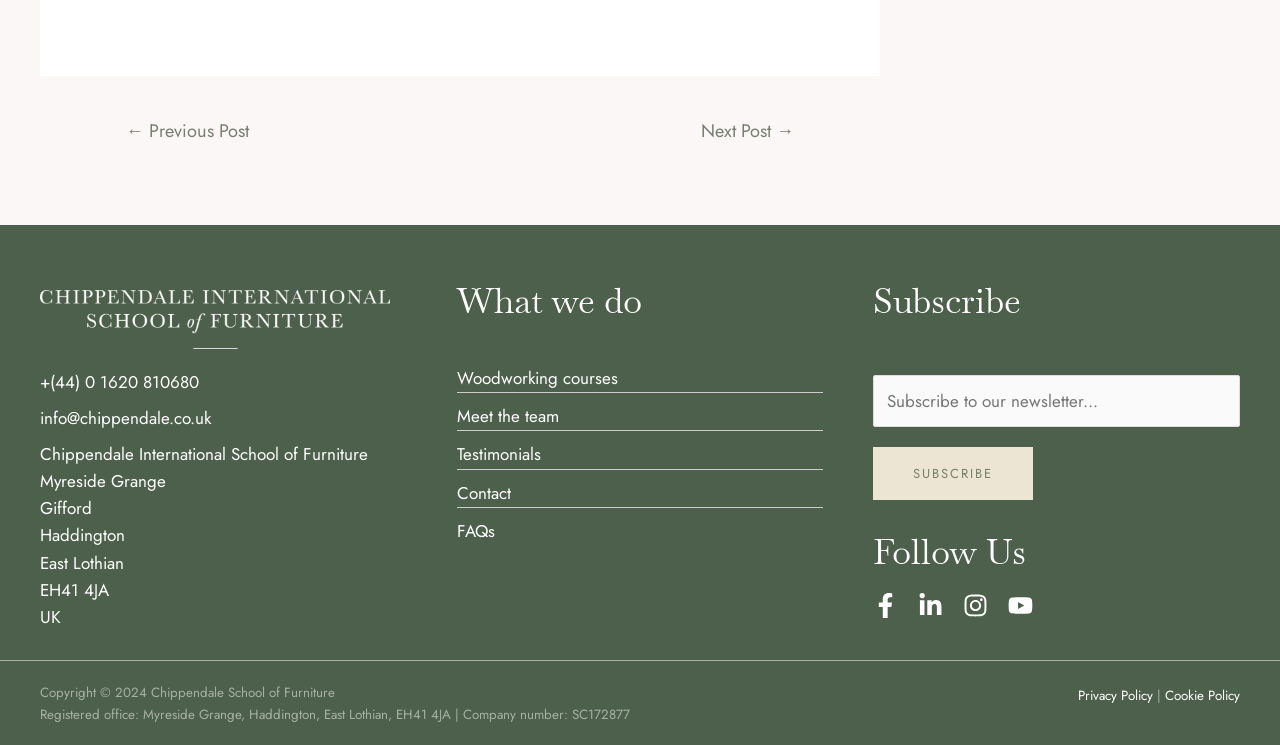Please locate the bounding box coordinates of the region I need to click to follow this instruction: "Click on the '← Previous Post' link".

[0.077, 0.151, 0.216, 0.208]